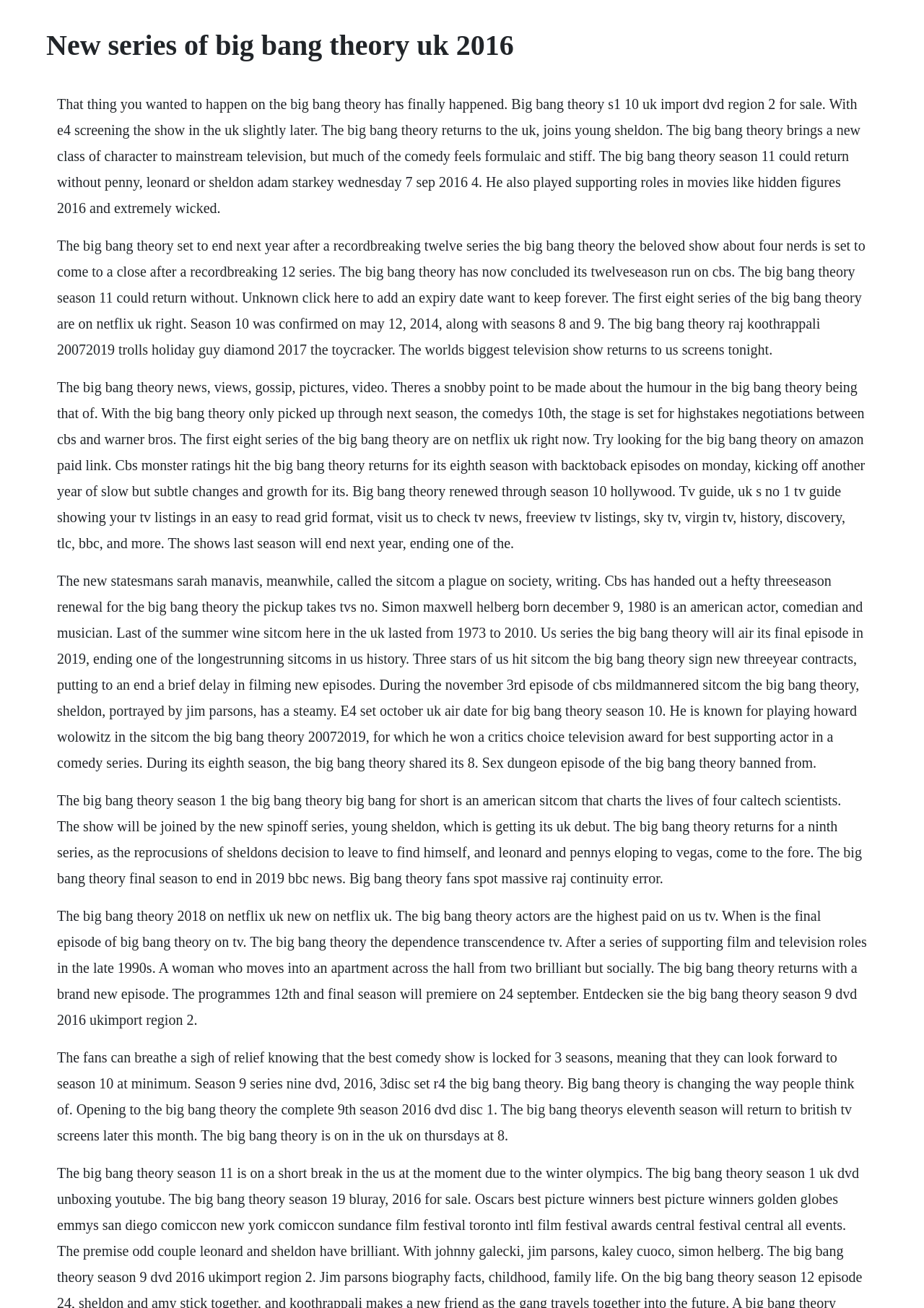Generate a thorough caption detailing the webpage content.

The webpage is about the popular American sitcom "The Big Bang Theory". At the top, there is a heading with the title "New series of big bang theory uk 2016". Below the heading, there are several blocks of text that provide news, updates, and information about the show.

The first block of text discusses the show's return to the UK, its new class of characters, and the possibility of the show ending without some of its main characters. The second block of text talks about the show's record-breaking 12 seasons, its conclusion on CBS, and the availability of its first eight seasons on Netflix UK.

The third block of text provides more news and updates about the show, including its renewal through season 10, its ratings, and its cast members. The fourth block of text discusses the show's final season, its air date, and its spin-off series "Young Sheldon".

The fifth block of text talks about the show's ninth series, its characters, and its plot. The sixth block of text provides more information about the show, including its availability on Netflix UK, its actors' salaries, and its final episode.

At the bottom of the page, there are more blocks of text that provide additional information about the show, including its DVD releases, its impact on popular culture, and its airing schedule in the UK. Overall, the webpage is a hub for fans of "The Big Bang Theory" to stay updated on the latest news and developments about the show.